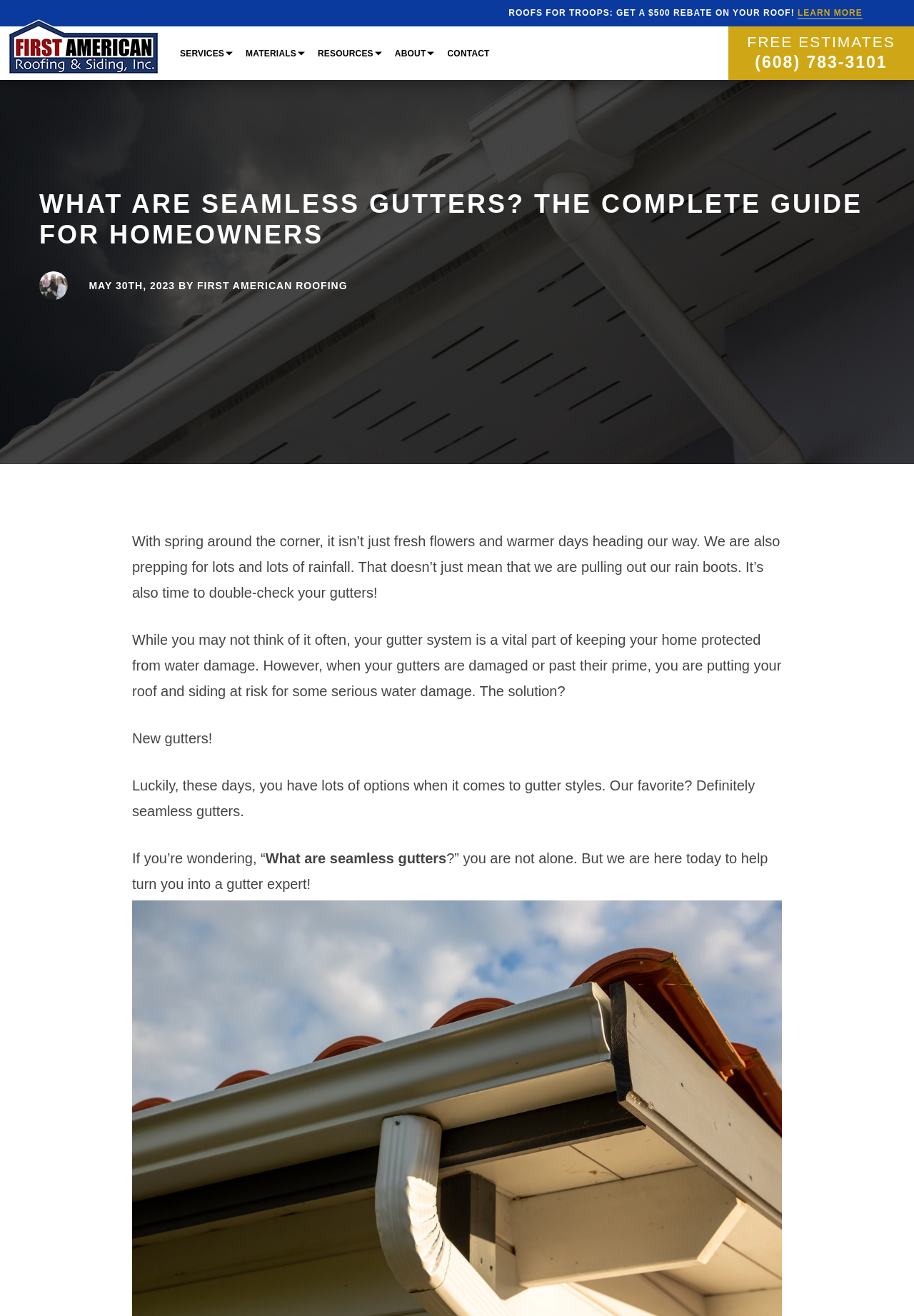Look at the image and answer the question in detail:
How many sections are in the top navigation menu?

I counted the sections in the top navigation menu by looking at the links at the top of the webpage, and I found 5 sections: 'SERVICES', 'MATERIALS', 'RESOURCES', 'ABOUT', and 'CONTACT'.